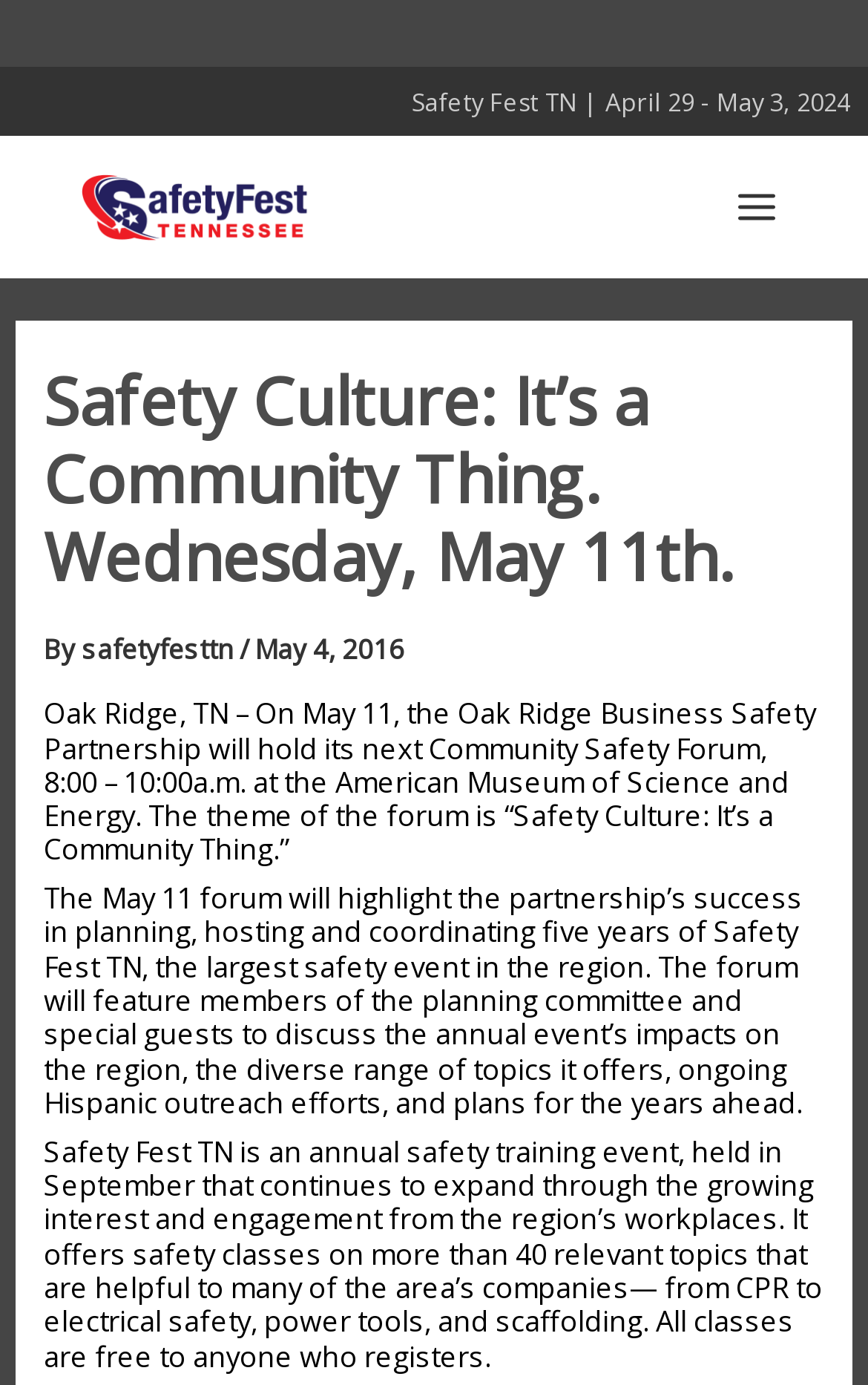How many safety classes are offered by Safety Fest TN?
Look at the screenshot and provide an in-depth answer.

I found the answer by looking at the text content of the webpage, specifically the sentence 'It offers safety classes on more than 40 relevant topics...' which indicates the number of safety classes offered by Safety Fest TN.